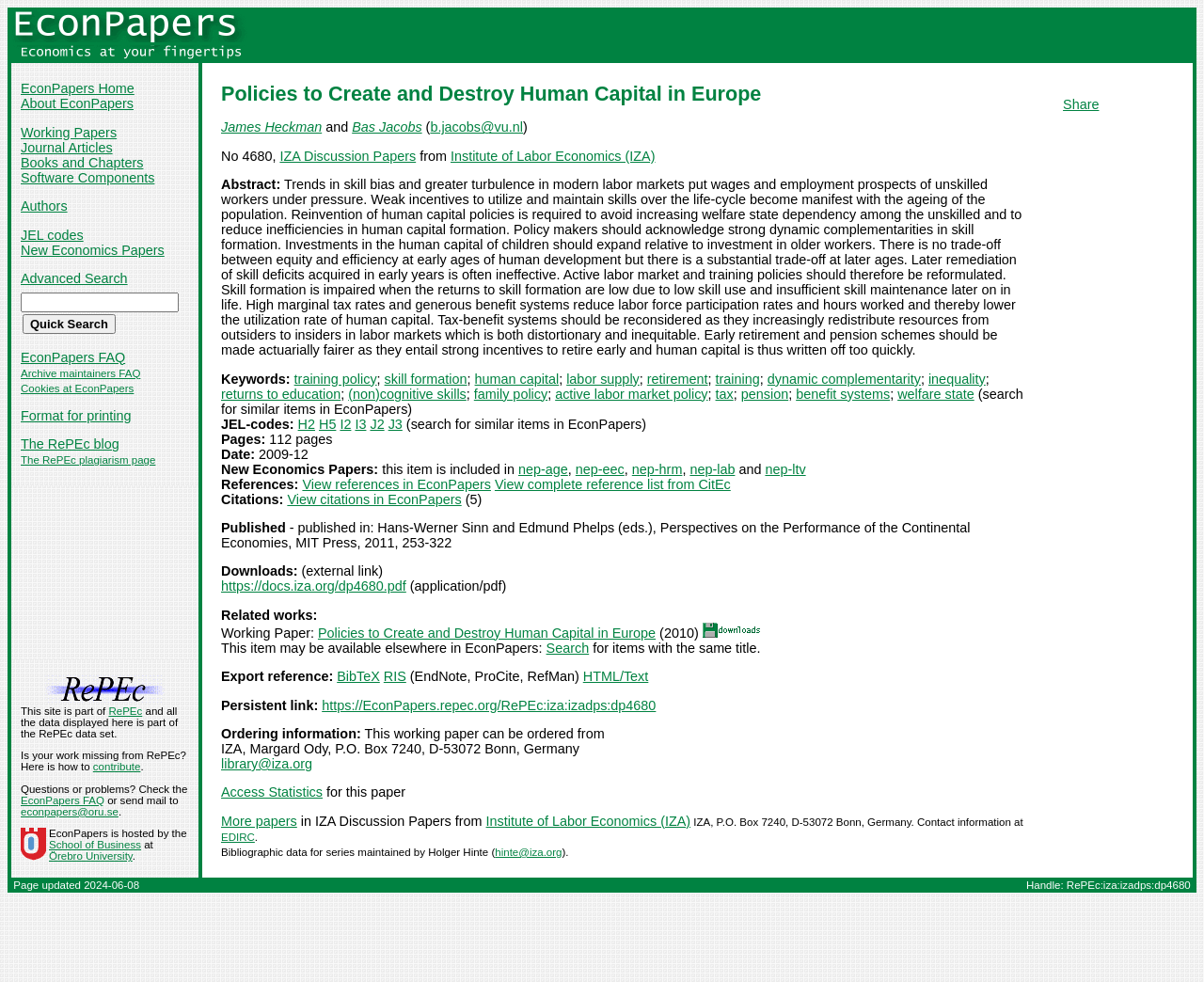Describe all visible elements and their arrangement on the webpage.

This webpage is about the EconPapers website, which provides access to economics research papers. At the top of the page, there is a header section with the website's logo and a navigation menu. Below the header, there is a section with a title "Policies to Create and Destroy Human Capital in Europe" and a brief abstract that discusses the impact of skill bias and labor market turbulence on unskilled workers. 

To the left of the title, there is a list of links to various sections of the EconPapers website, including the home page, about page, working papers, journal articles, books and chapters, software components, authors, JEL codes, new economics papers, advanced search, and FAQs. There is also a quick search button and a text box to enter search queries.

The main content of the page is a detailed description of a research paper on human capital policies, including its abstract, keywords, and JEL codes. The paper's authors, James Heckman and Bas Jacobs, are listed along with their affiliations and contact information. The paper's abstract discusses the need for policymakers to acknowledge the dynamic complementarities in skill formation and to reformulate active labor market and training policies. It also highlights the importance of reconsidering tax-benefit systems and making early retirement and pension schemes more actuarially fair.

At the bottom of the page, there are links to related items in EconPapers, including papers with similar keywords and JEL codes.